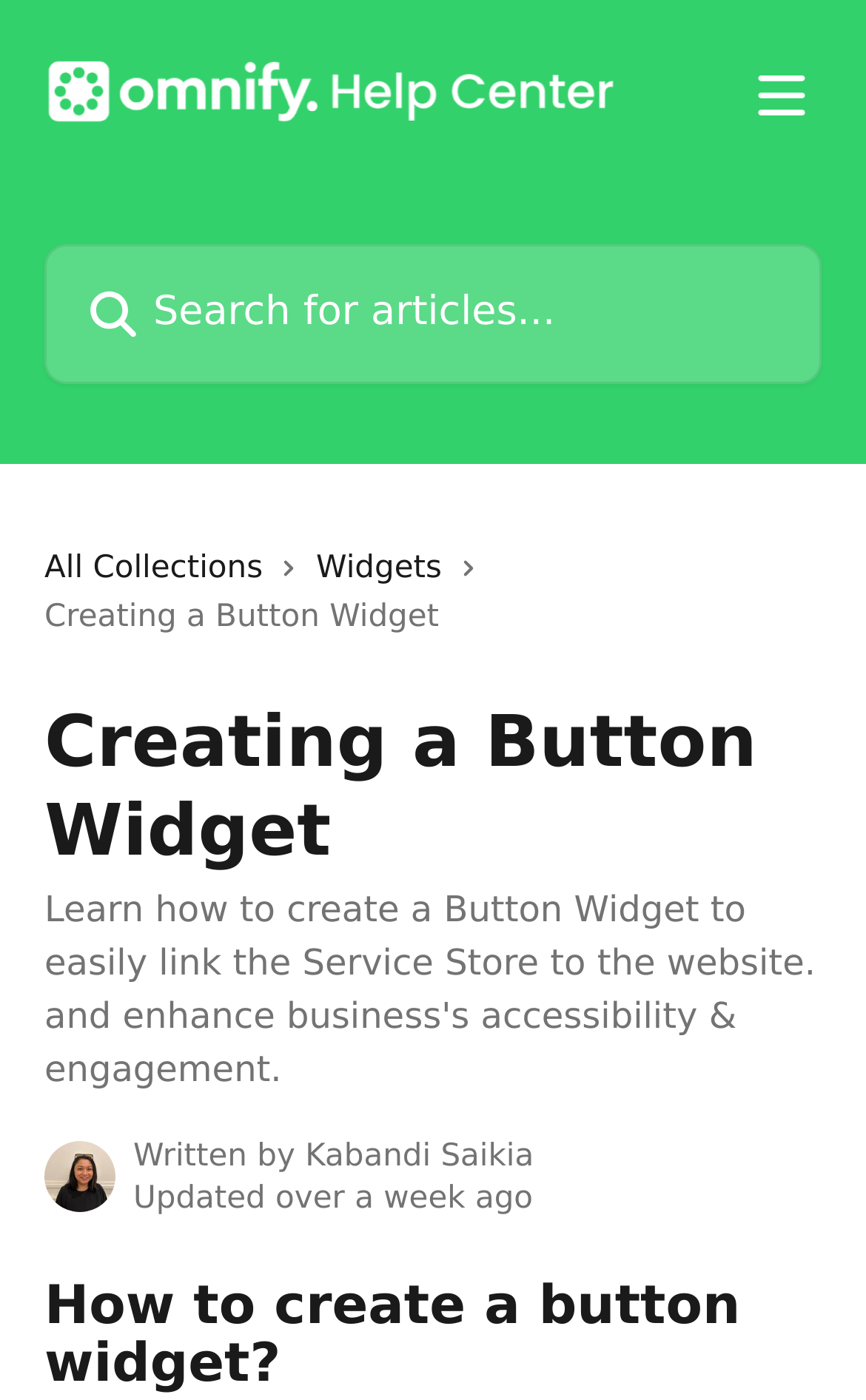Can you find and provide the main heading text of this webpage?

How to create a button widget?